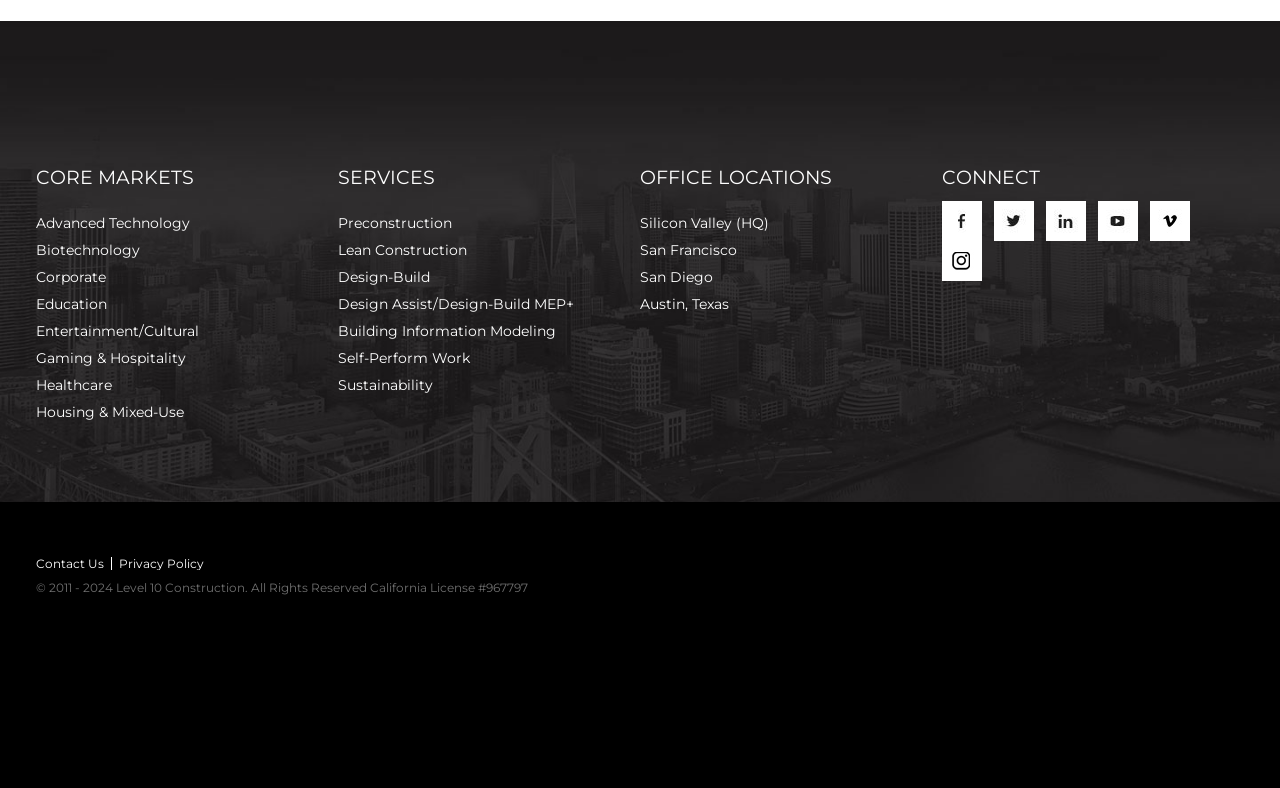Provide the bounding box coordinates of the section that needs to be clicked to accomplish the following instruction: "Log in to your account."

None